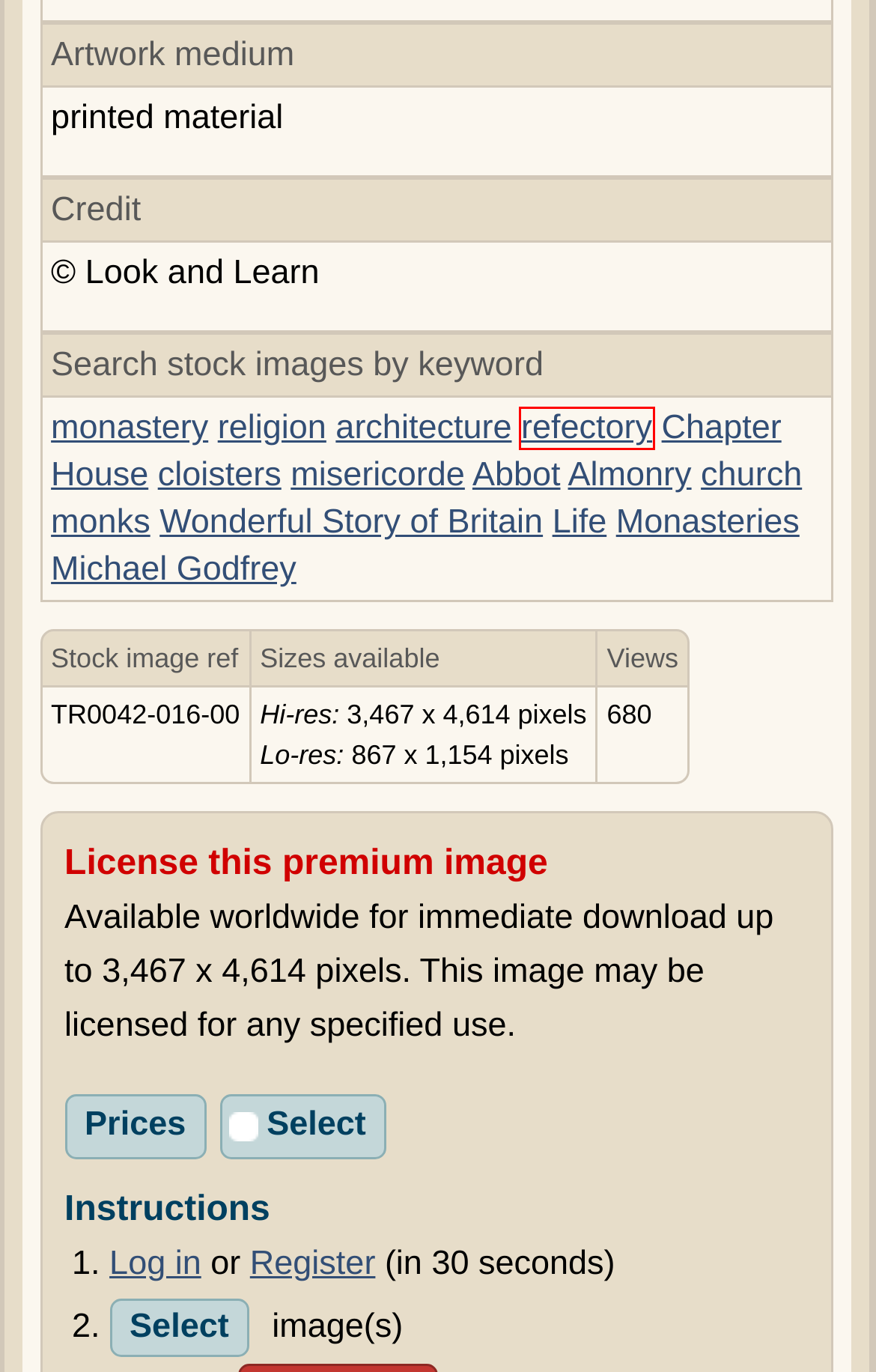You have a screenshot of a webpage with a red rectangle bounding box around a UI element. Choose the best description that matches the new page after clicking the element within the bounding box. The candidate descriptions are:
A. Historical Picture Archive – ‘Life’ historical pictures | Look and Learn
B. Historical Picture Archive – ‘cloisters’ historical pictures | Look and Learn
C. Historical Picture Archive – ‘misericorde’ historical pictures | Look and Learn
D. Historical Picture Archive – ‘architecture’ historical pictures | Look and Learn
E. Historical Picture Archive – ‘monastery’ historical pictures | Look and Learn
F. Historical Picture Archive – ‘refectory’ historical pictures | Look and Learn
G. Historical Picture Archive – ‘religion’ historical pictures | Look and Learn
H. Historical Picture Archive – ‘Abbot’ historical pictures | Look and Learn

F